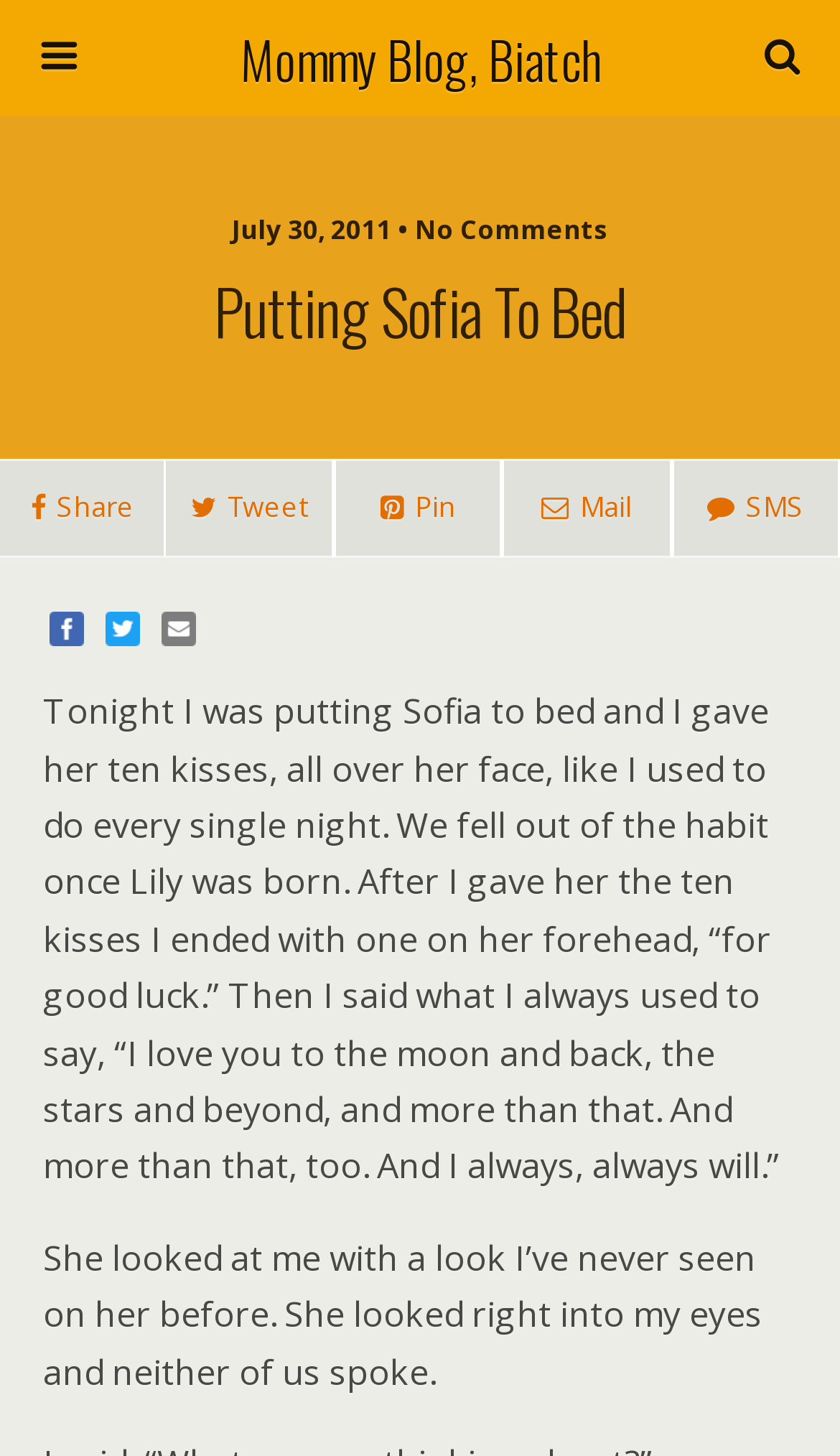What is the purpose of the search box?
Utilize the image to construct a detailed and well-explained answer.

The presence of a textbox with the placeholder text 'Search this website…' and a button labeled 'Search' suggests that the purpose of the search box is to allow users to search the website for specific content.